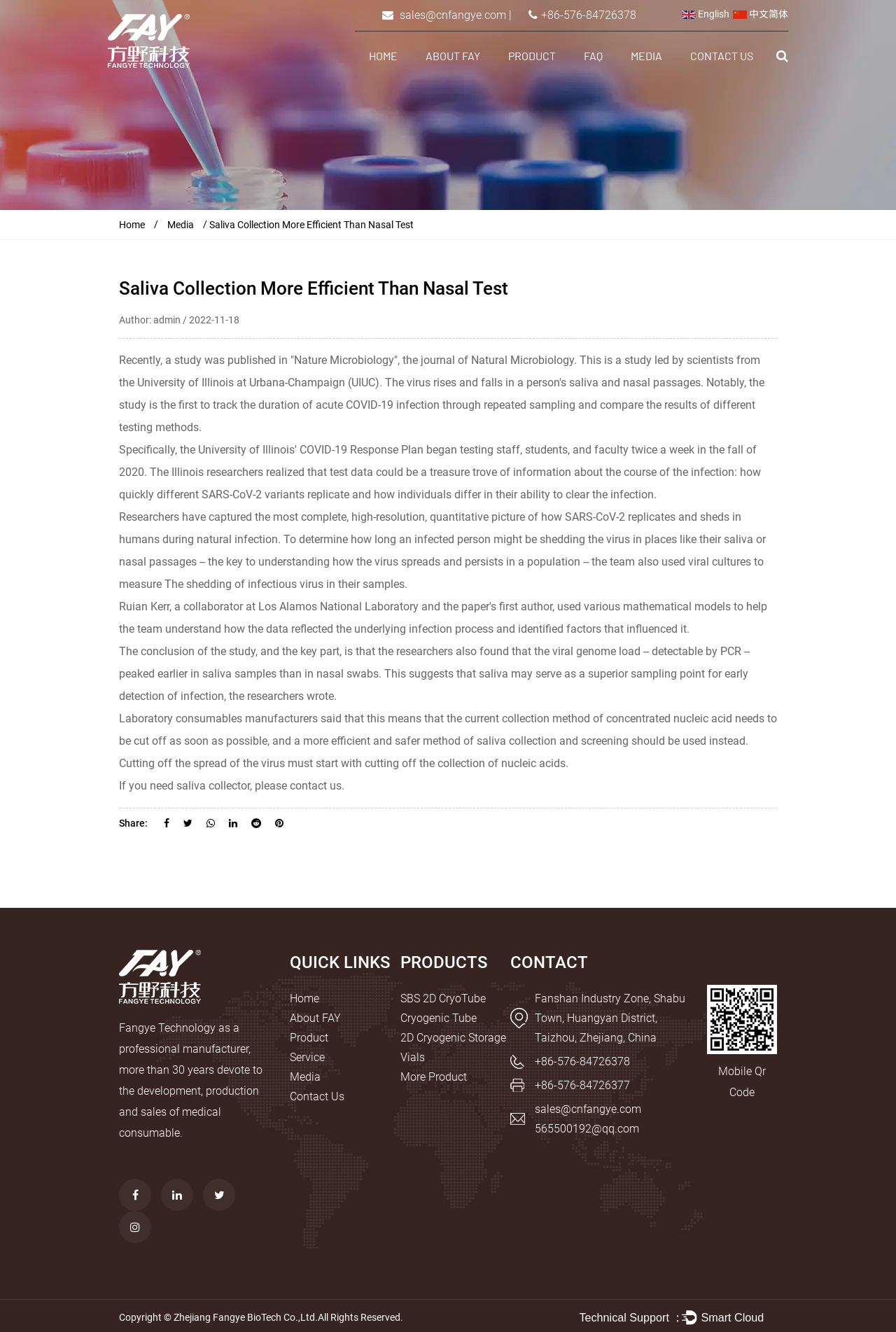Find the coordinates for the bounding box of the element with this description: "Media".

[0.704, 0.024, 0.739, 0.06]